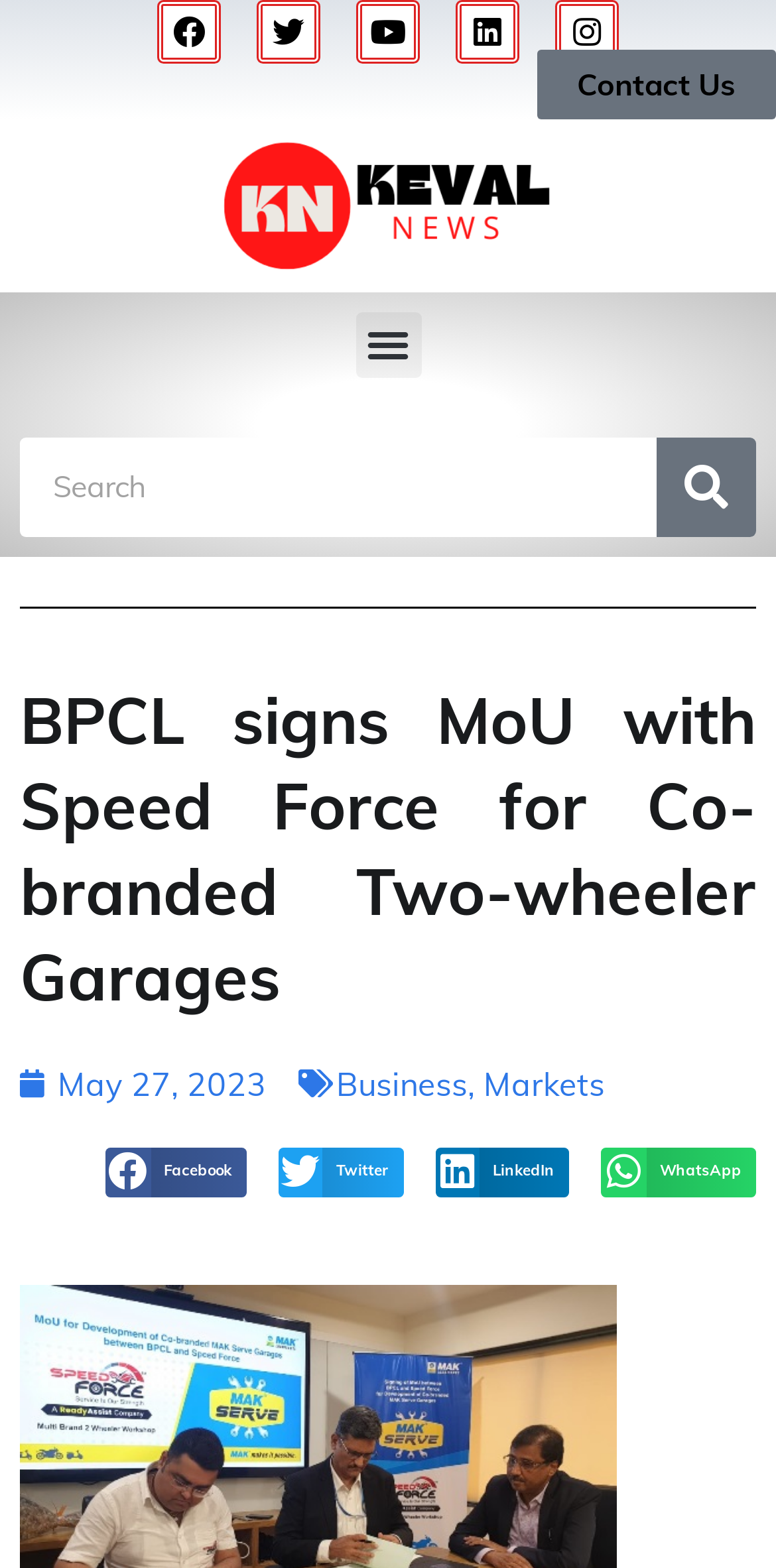Find and provide the bounding box coordinates for the UI element described with: "The Poetry Project".

None